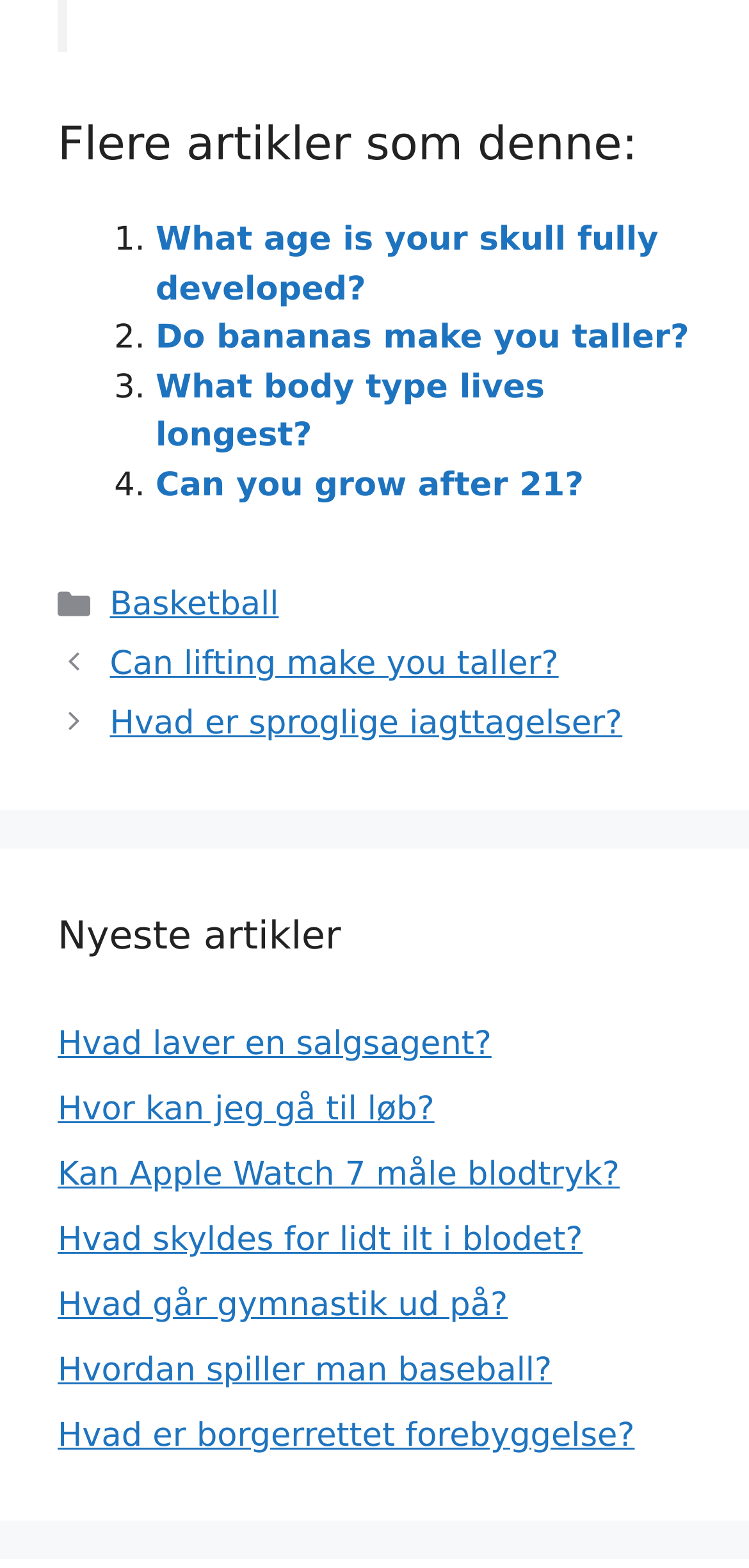Identify the bounding box coordinates for the UI element mentioned here: "Basketball". Provide the coordinates as four float values between 0 and 1, i.e., [left, top, right, bottom].

[0.147, 0.374, 0.372, 0.398]